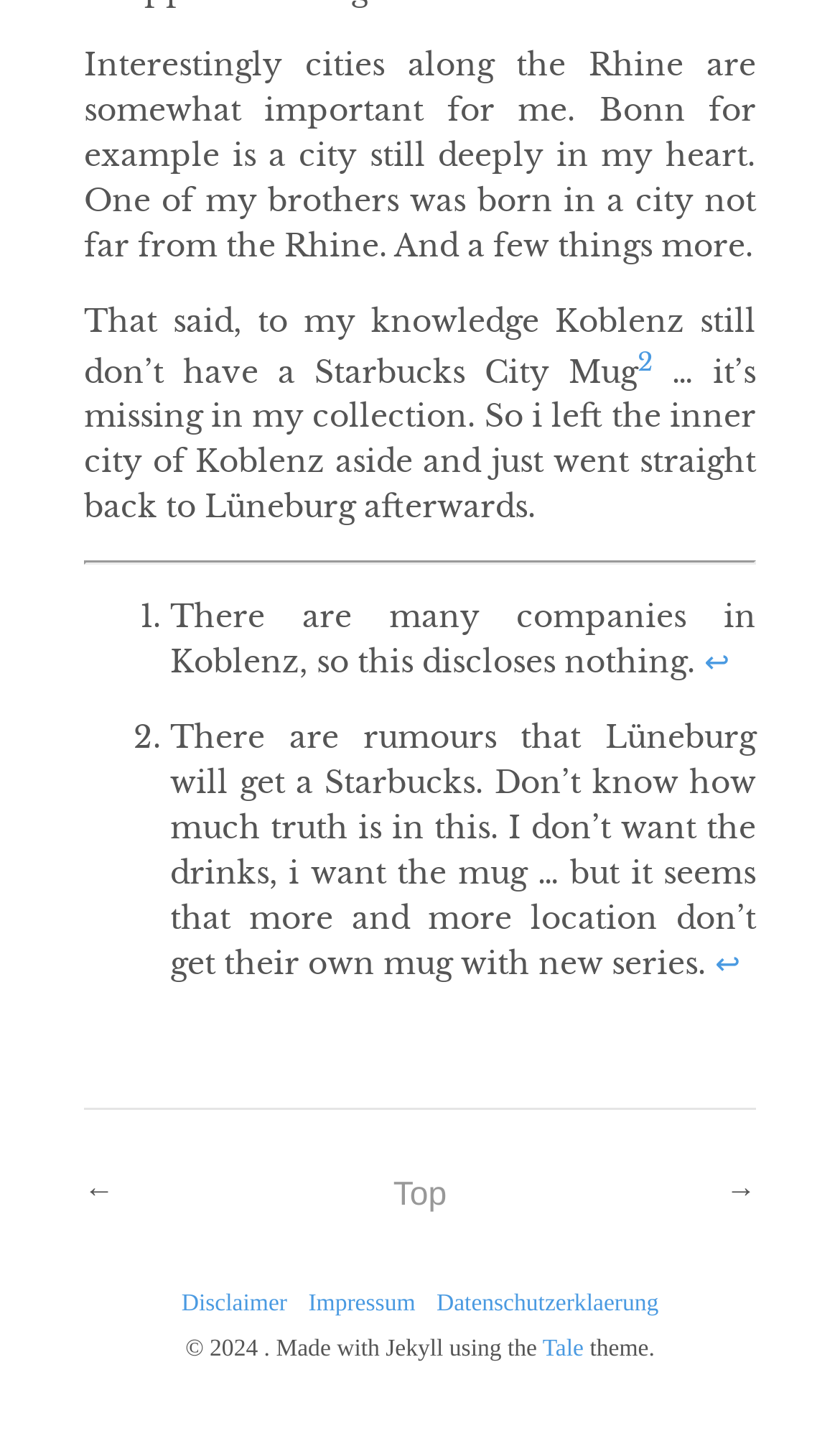Please identify the coordinates of the bounding box that should be clicked to fulfill this instruction: "Go back to previous page".

[0.1, 0.818, 0.136, 0.85]